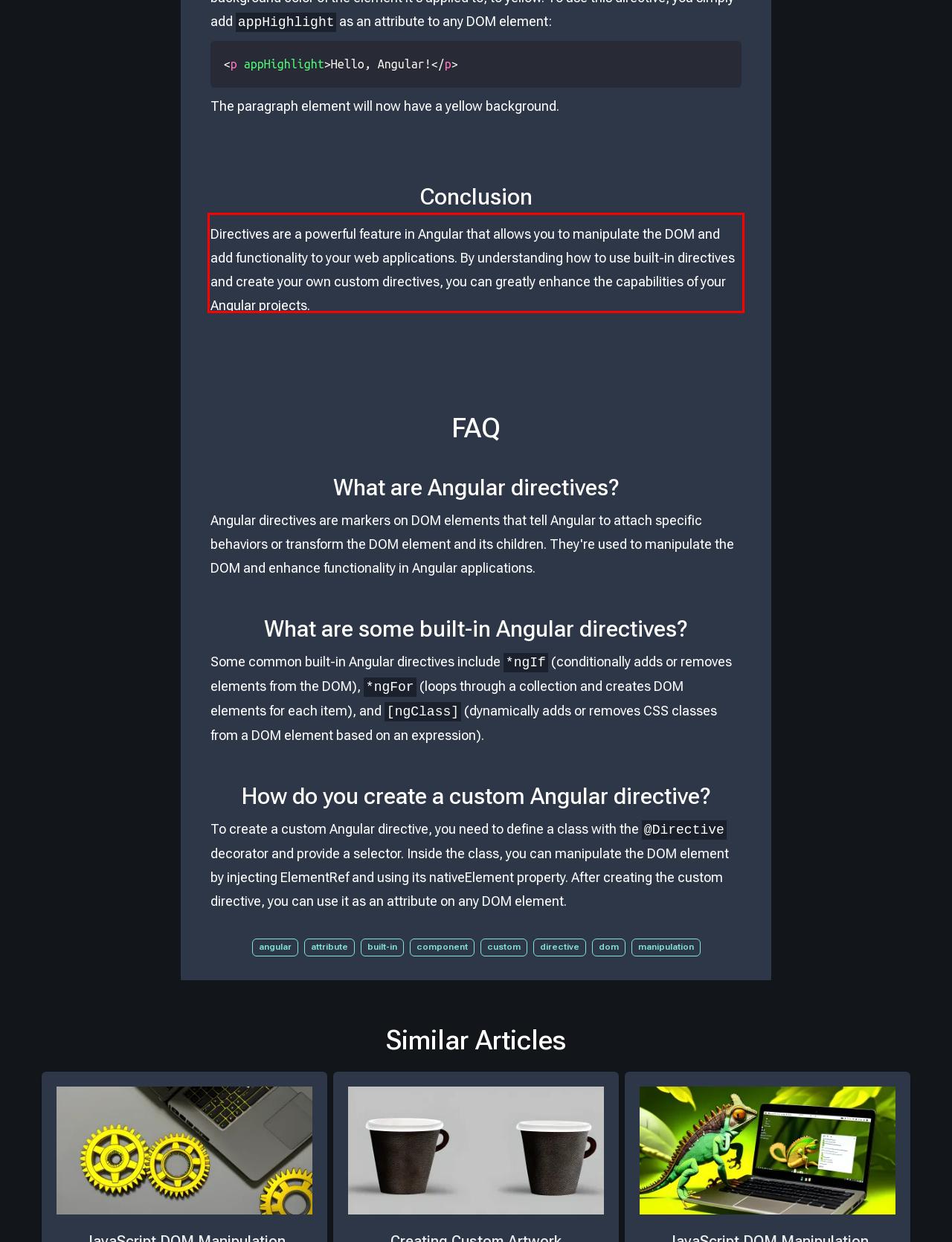Examine the webpage screenshot, find the red bounding box, and extract the text content within this marked area.

Directives are a powerful feature in Angular that allows you to manipulate the DOM and add functionality to your web applications. By understanding how to use built-in directives and create your own custom directives, you can greatly enhance the capabilities of your Angular projects.